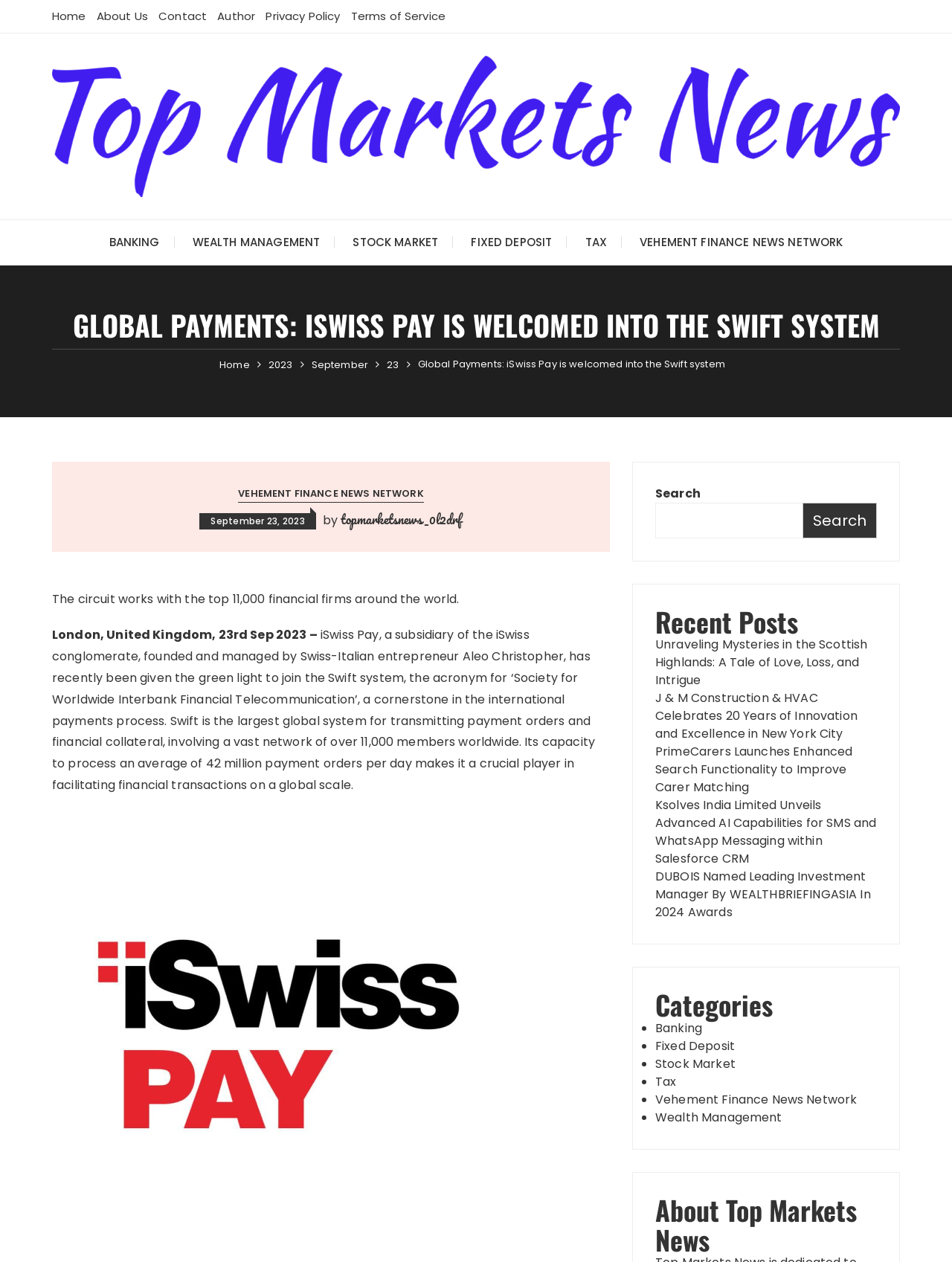Bounding box coordinates must be specified in the format (top-left x, top-left y, bottom-right x, bottom-right y). All values should be floating point numbers between 0 and 1. What are the bounding box coordinates of the UI element described as: About Us

[0.101, 0.006, 0.155, 0.019]